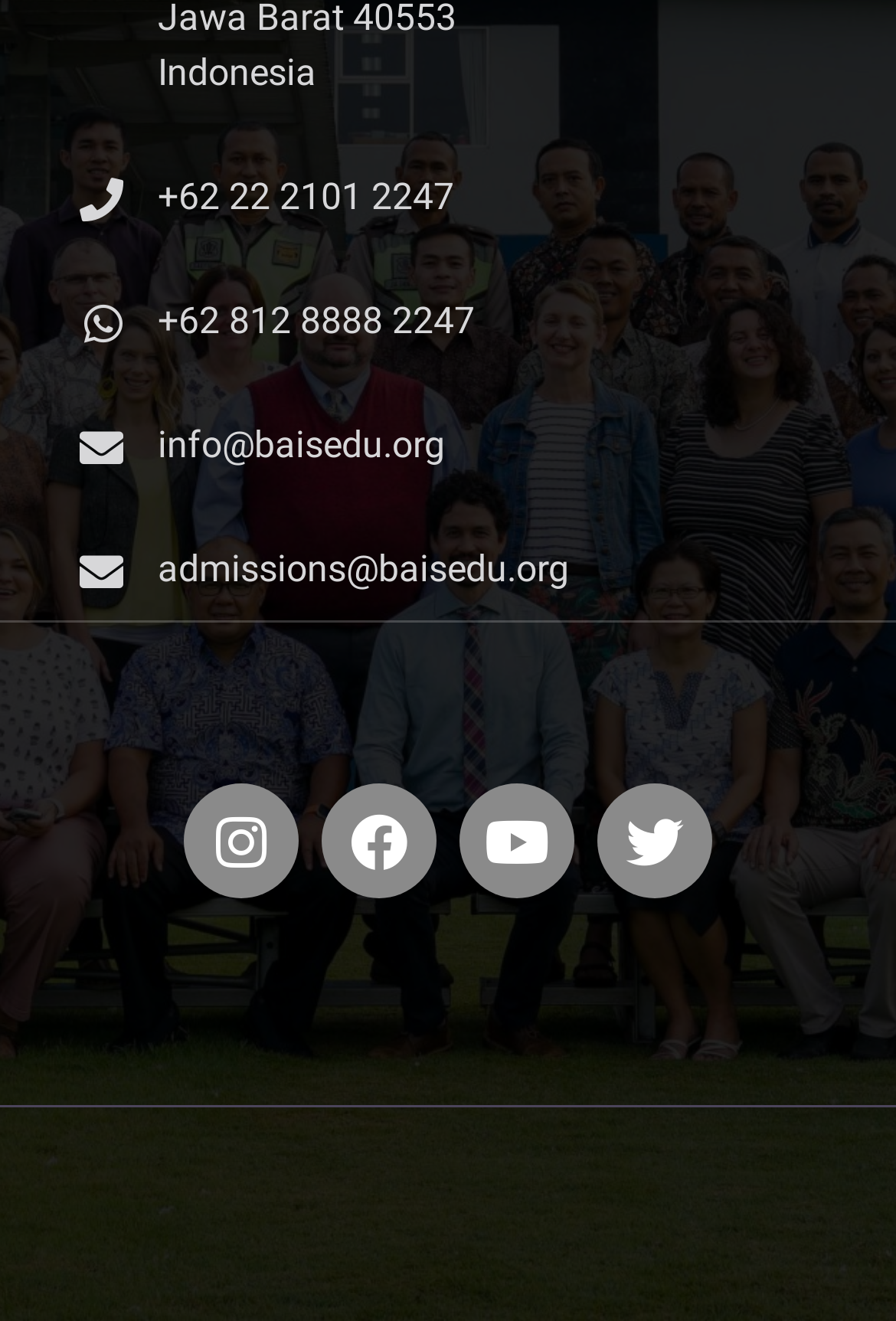From the given element description: "Facebook", find the bounding box for the UI element. Provide the coordinates as four float numbers between 0 and 1, in the order [left, top, right, bottom].

[0.359, 0.593, 0.487, 0.68]